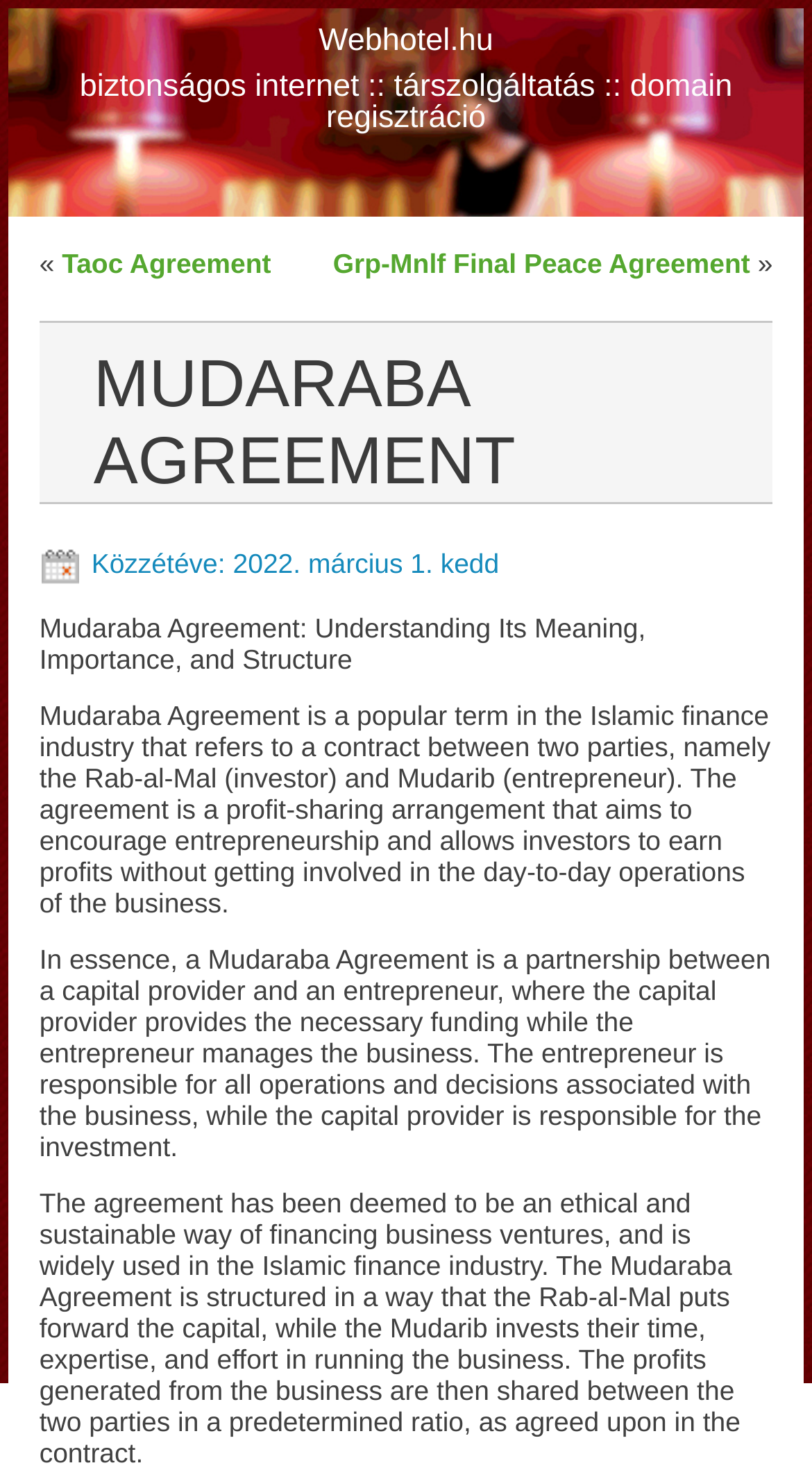Create an elaborate caption that covers all aspects of the webpage.

The webpage is about the Mudaraba Agreement, a concept in Islamic finance. At the top, there is a link to "Webhotel.hu" and a static text describing the website's services. Below this, there is a horizontal navigation menu with a single link.

The main content of the page is an article about the Mudaraba Agreement. The article's title, "MUDARABA AGREEMENT", is prominently displayed in a heading. Above the title, there are three links: "Taoc Agreement" and "Grp-Mnlf Final Peace Agreement" are positioned side by side, with "«" and "»" symbols surrounding them.

The article's content is divided into several paragraphs. The first paragraph explains the meaning and importance of the Mudaraba Agreement, describing it as a profit-sharing arrangement between an investor and an entrepreneur. The second paragraph delves deeper into the structure of the agreement, outlining the roles of the capital provider and the entrepreneur. The third paragraph discusses the ethical and sustainable aspects of the Mudaraba Agreement, highlighting its widespread use in the Islamic finance industry.

To the right of the article's title, there is a section displaying the publication date and time, "2022. március 1. kedd, 10:51".